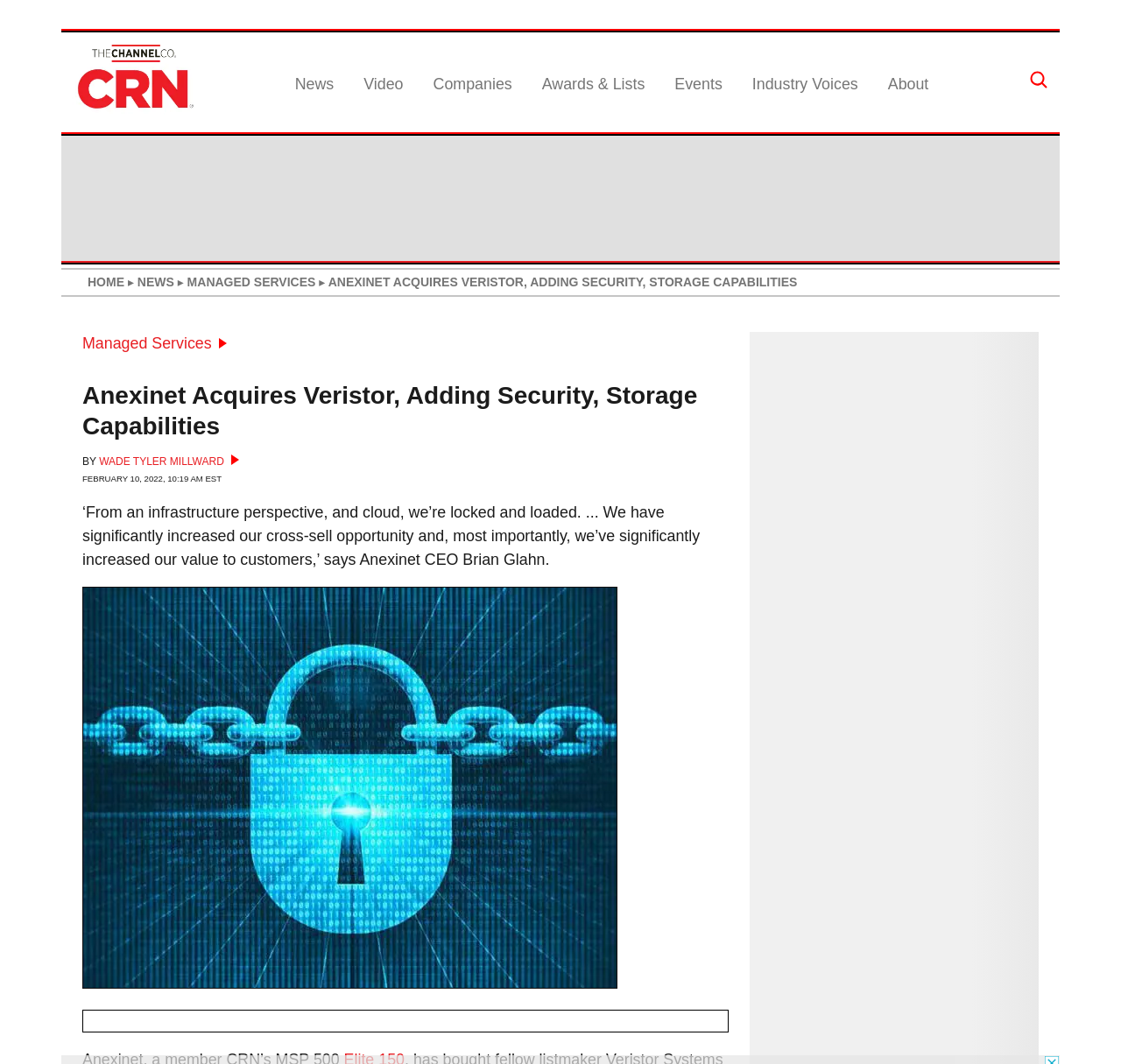Determine the bounding box coordinates for the UI element matching this description: "Wade Tyler Millward".

[0.088, 0.428, 0.213, 0.439]